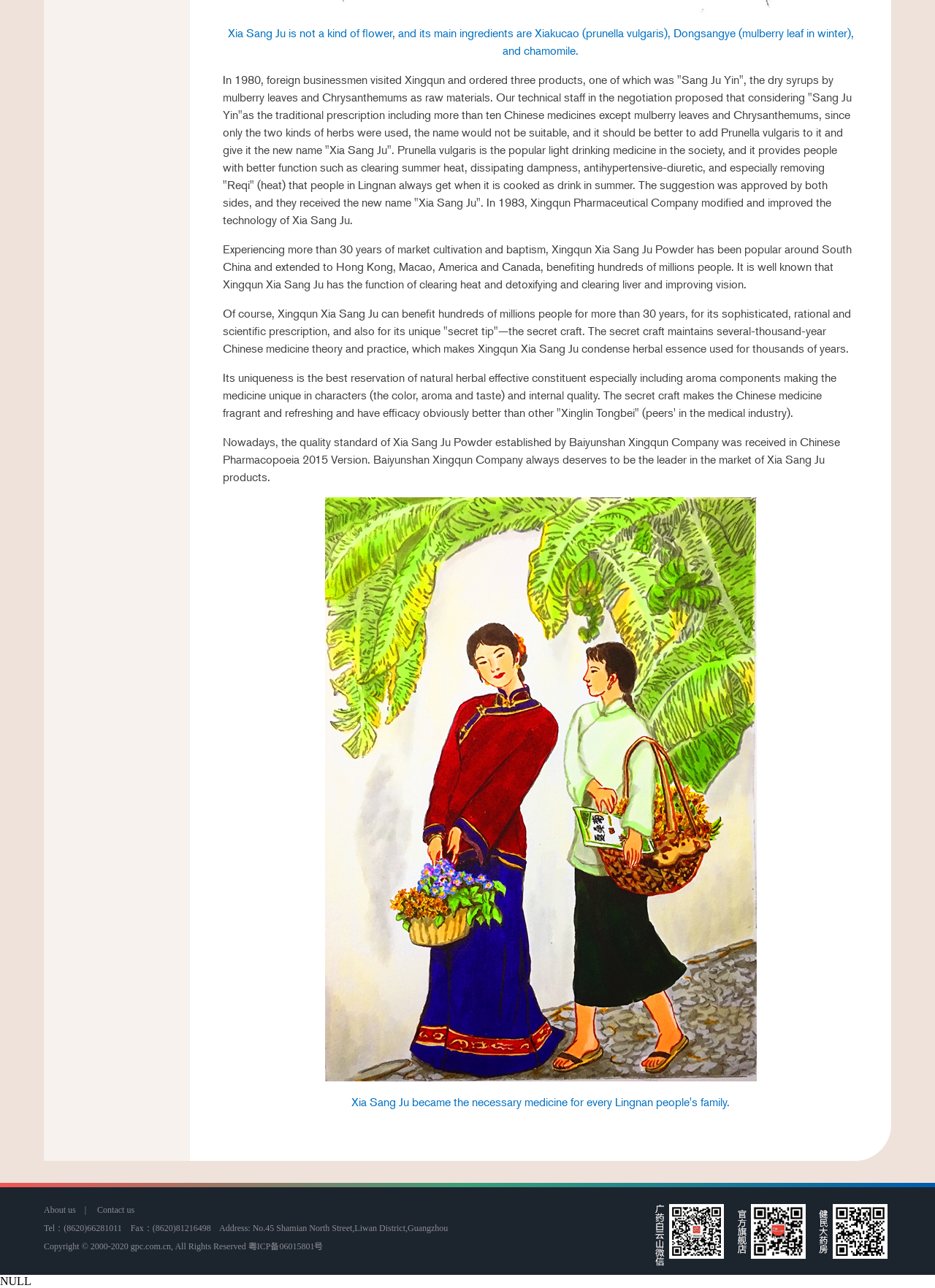Respond to the question below with a single word or phrase: What is the function of Xingqun Xia Sang Ju?

Clearing heat and detoxifying